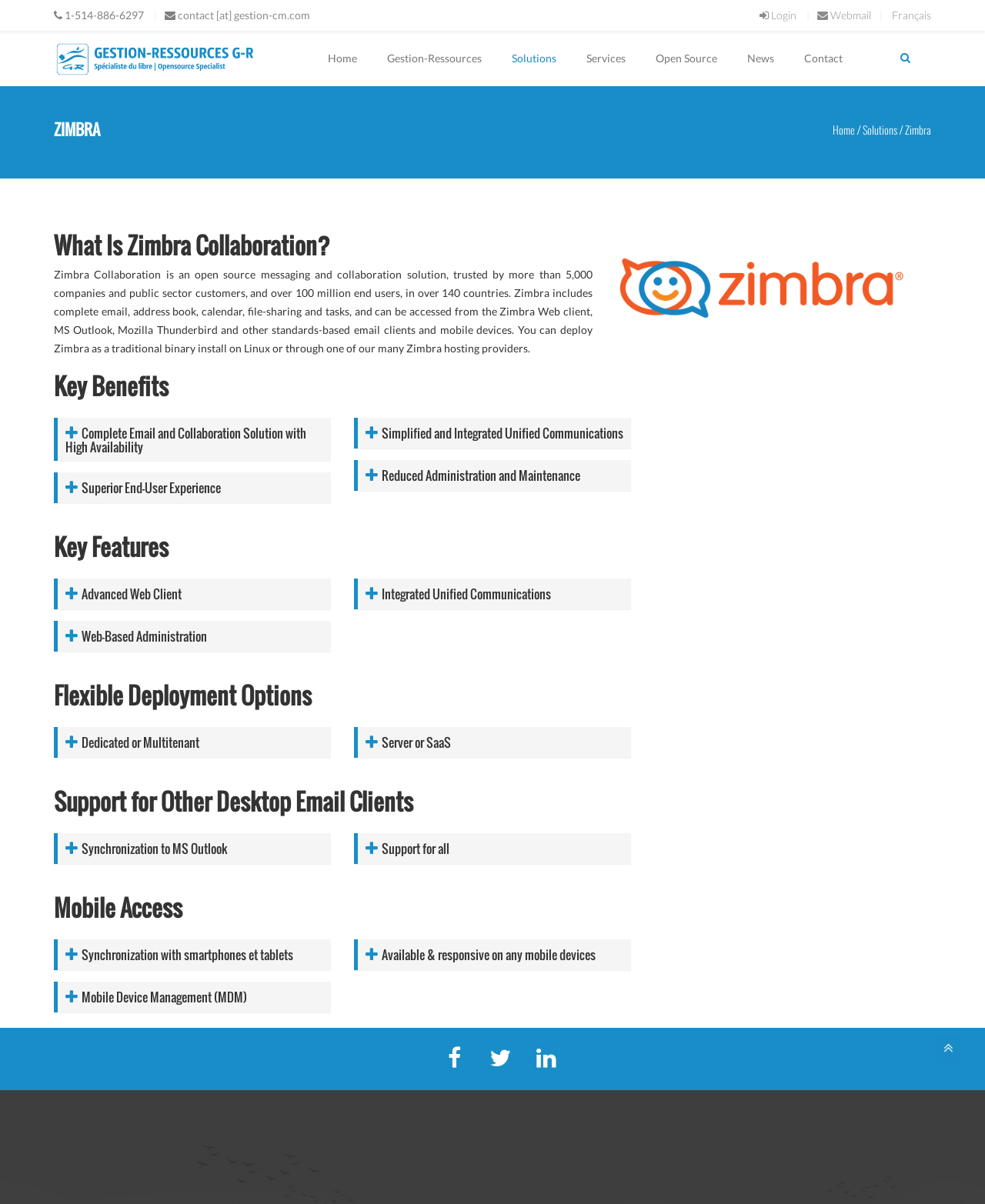Determine the bounding box coordinates for the UI element matching this description: "Simplified and Integrated Unified Communications".

[0.359, 0.347, 0.641, 0.373]